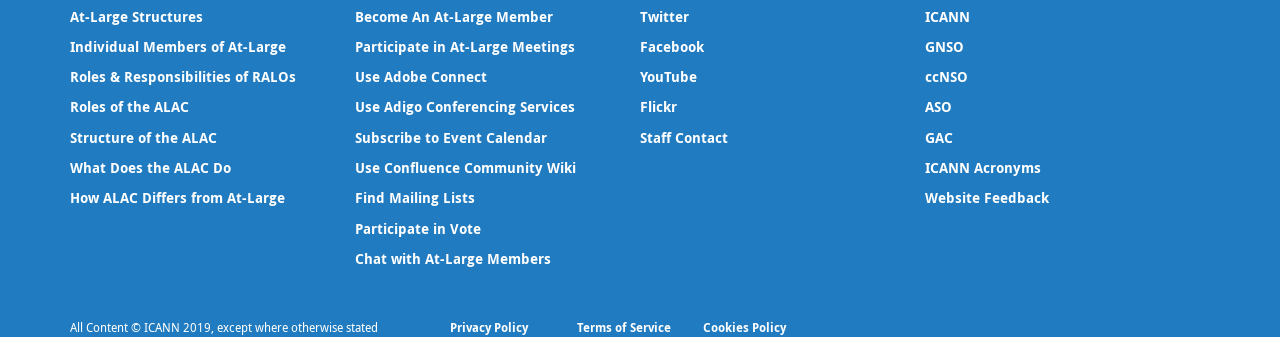Predict the bounding box coordinates of the area that should be clicked to accomplish the following instruction: "Click on At-Large Structures". The bounding box coordinates should consist of four float numbers between 0 and 1, i.e., [left, top, right, bottom].

[0.055, 0.019, 0.159, 0.074]